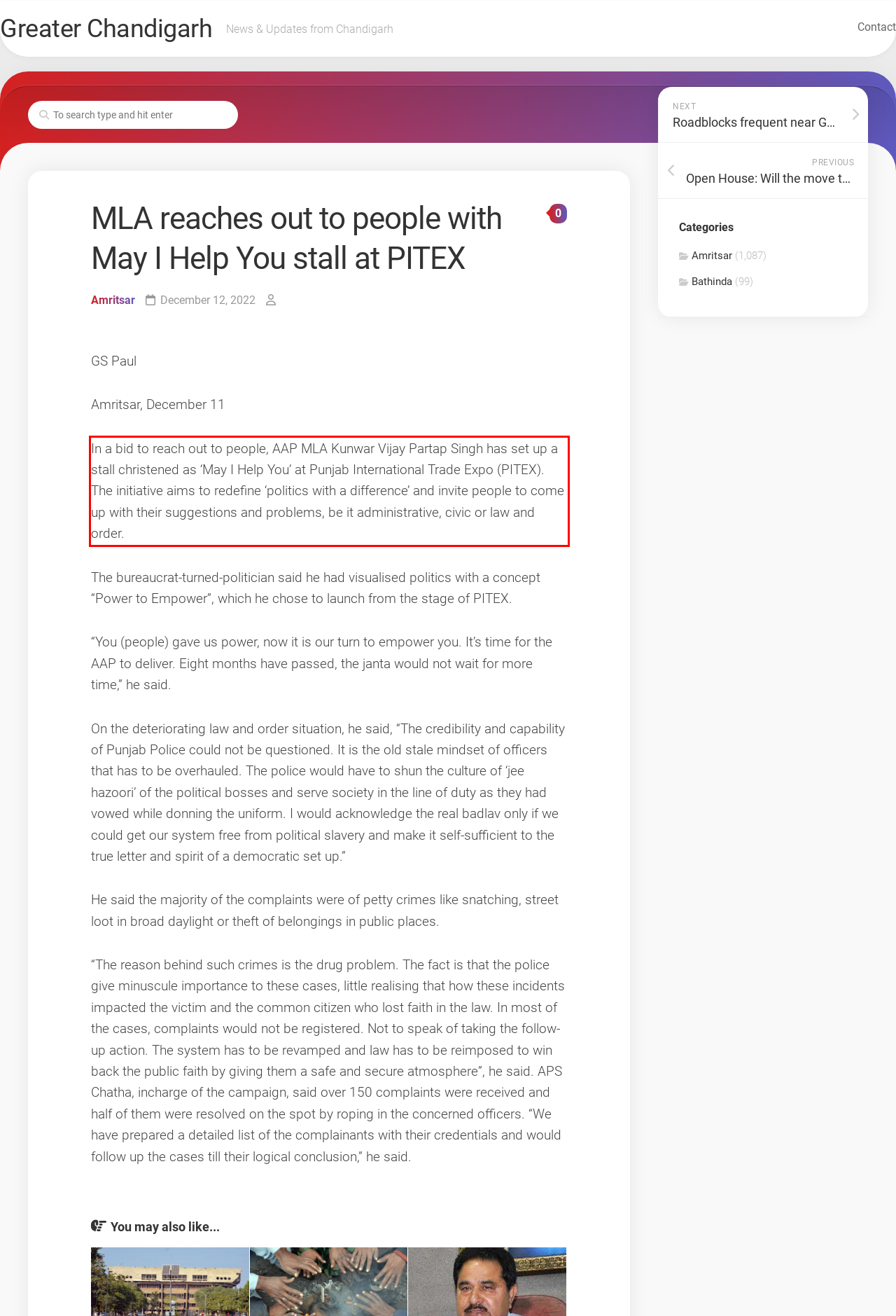You are given a screenshot of a webpage with a UI element highlighted by a red bounding box. Please perform OCR on the text content within this red bounding box.

In a bid to reach out to people, AAP MLA Kunwar Vijay Partap Singh has set up a stall christened as ‘May I Help You’ at Punjab International Trade Expo (PITEX). The initiative aims to redefine ‘politics with a difference’ and invite people to come up with their suggestions and problems, be it administrative, civic or law and order.